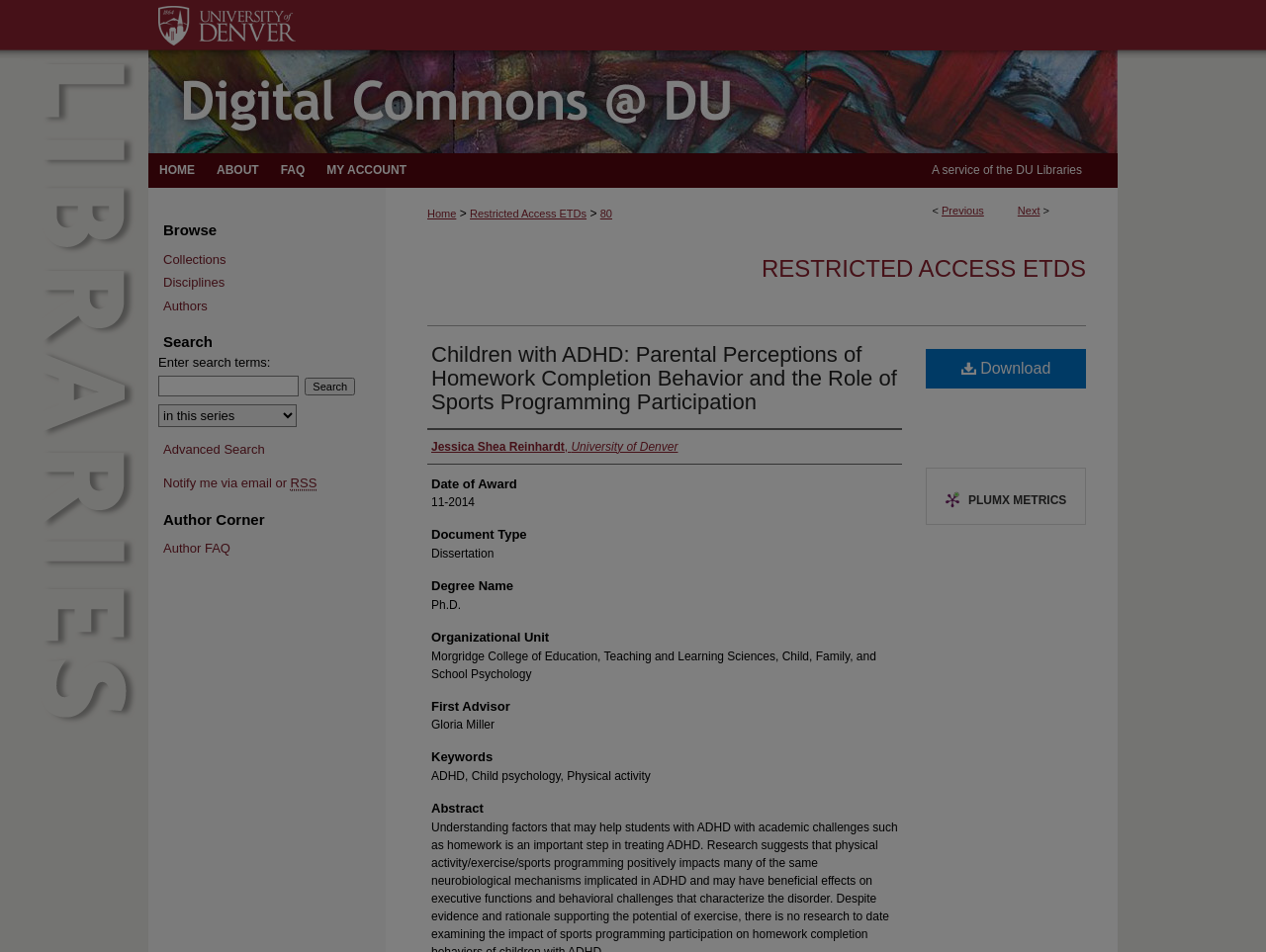Find the main header of the webpage and produce its text content.

Digital Commons @ DU